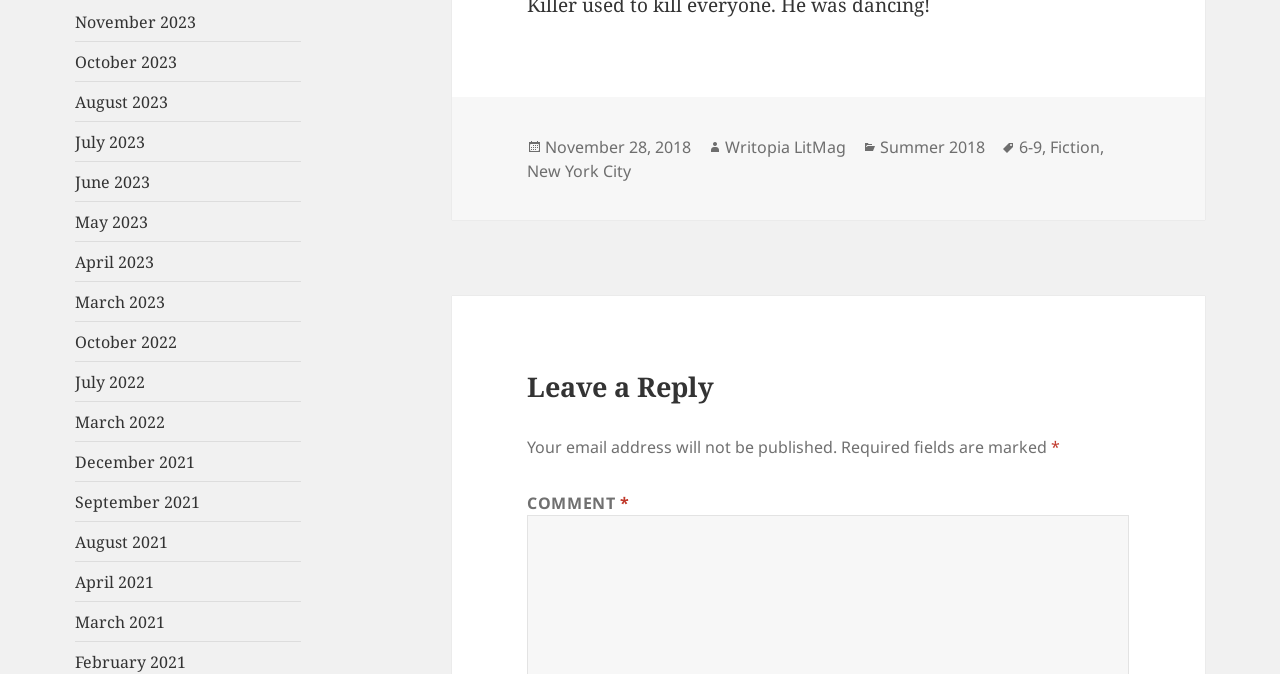Find the bounding box coordinates for the element that must be clicked to complete the instruction: "View posts in New York City". The coordinates should be four float numbers between 0 and 1, indicated as [left, top, right, bottom].

[0.412, 0.237, 0.493, 0.271]